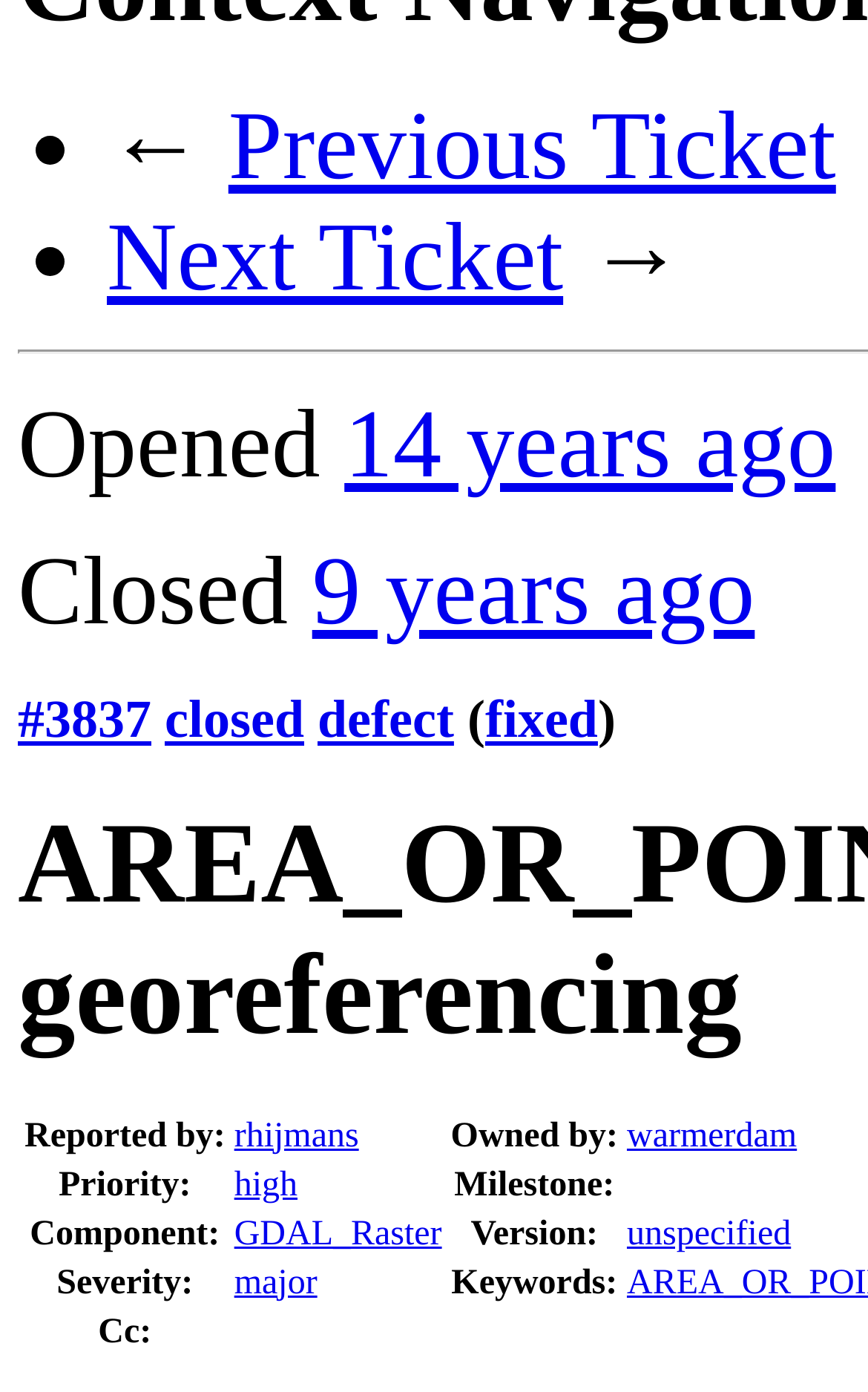Please identify the bounding box coordinates of the area I need to click to accomplish the following instruction: "view ticket #3837".

[0.021, 0.497, 0.174, 0.538]